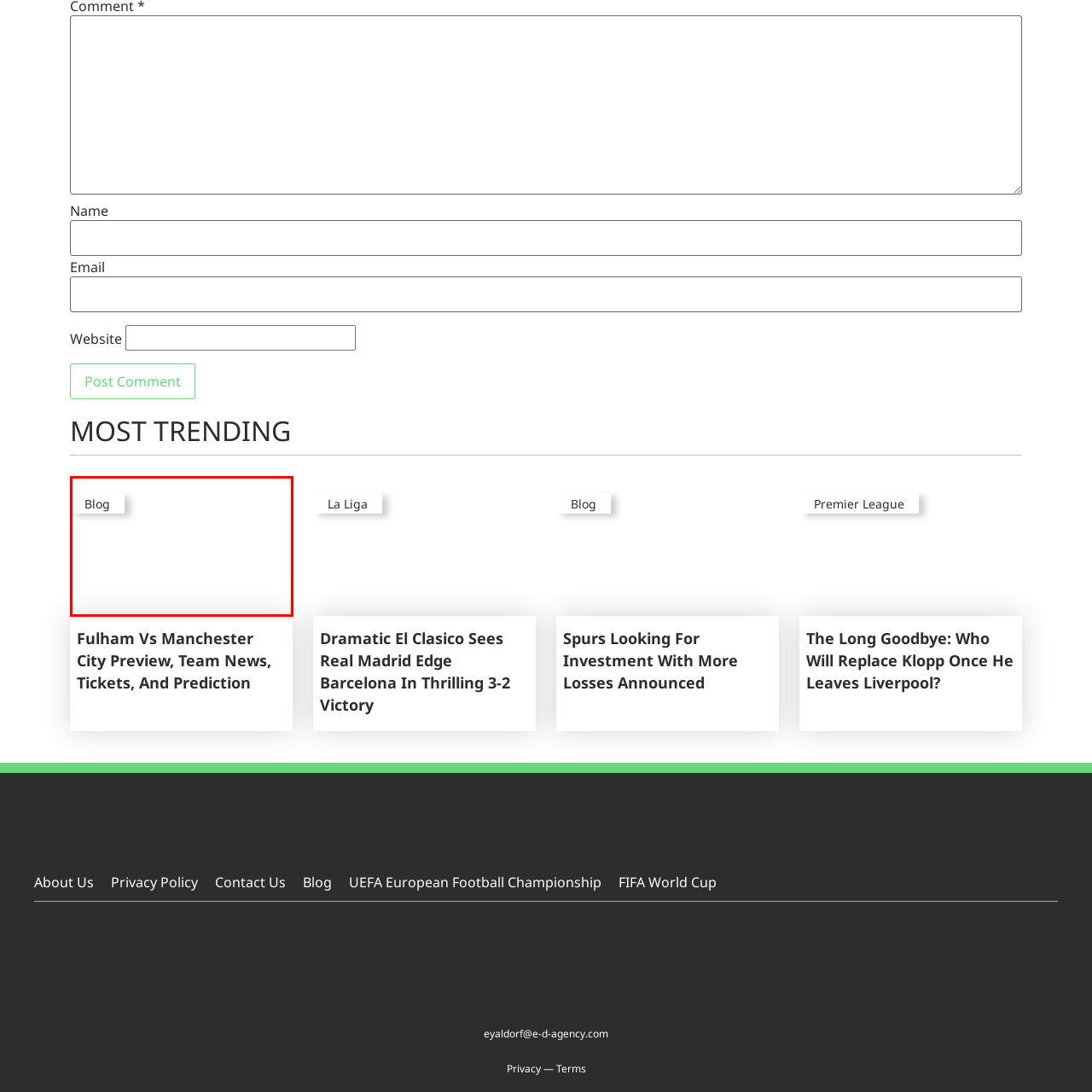Offer an in-depth description of the scene contained in the red rectangle.

The image features a webpage header with a simple and elegant button labeled "Blog." This interactive element invites users to explore various blog posts, likely containing articles, news, and insights on a range of topics, possibly including sports, lifestyle, or current events. The design emphasizes clarity and accessibility, making it user-friendly for navigation. Positioned prominently, the "Blog" button serves as a gateway for readers to engage with content that may enrich their knowledge or provide entertainment. The minimalist aesthetic suggests a modern approach to web design, focusing on functionality and ease of use.